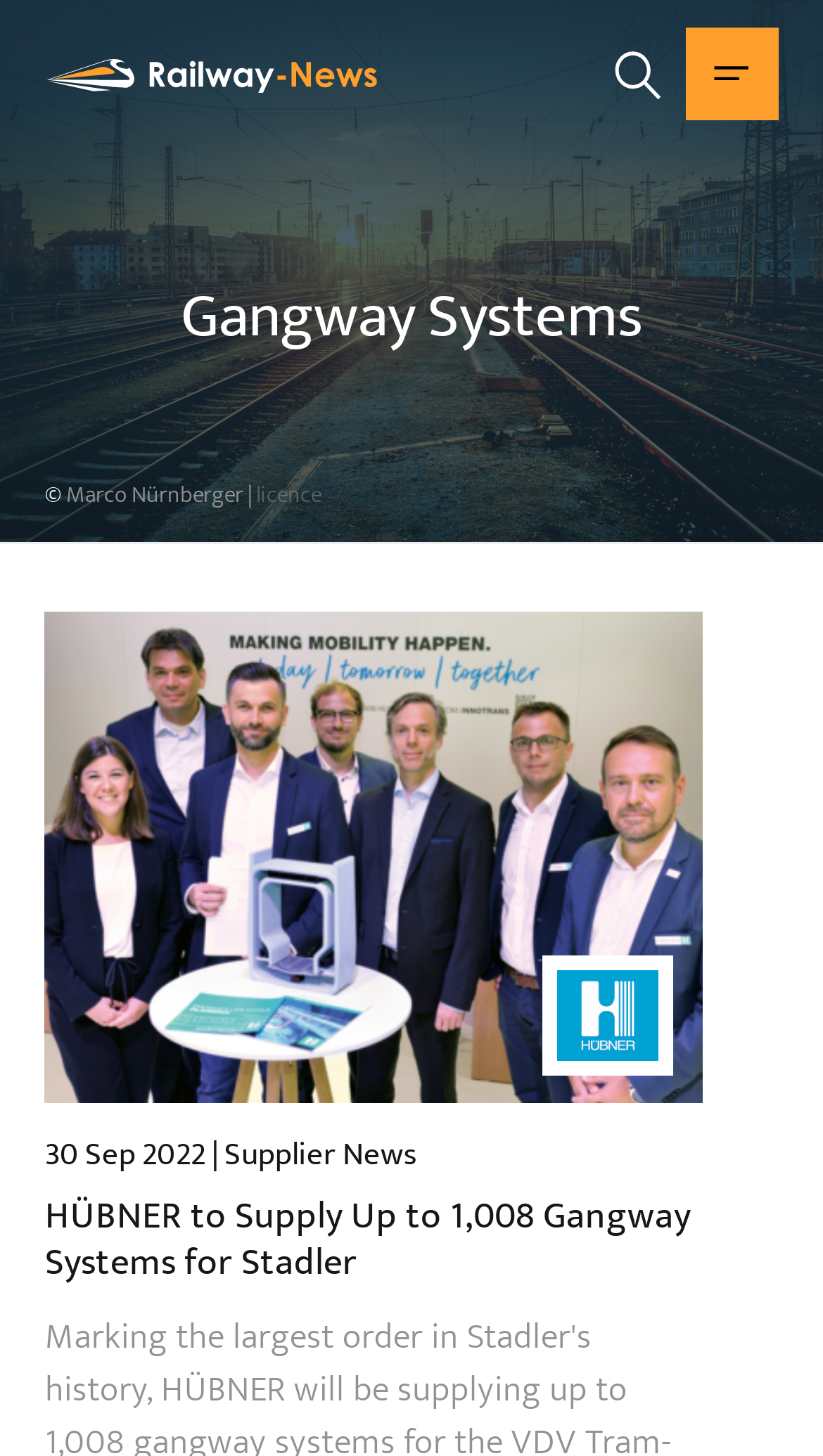What type of systems are being supplied by HÜBNER?
Give a detailed explanation using the information visible in the image.

The answer can be found in the image description 'HÜBNER to Supply Up to 1,008 Gangway Systems for Stadler' which is located at the top and bottom of the webpage, indicating that HÜBNER is supplying gangway systems.